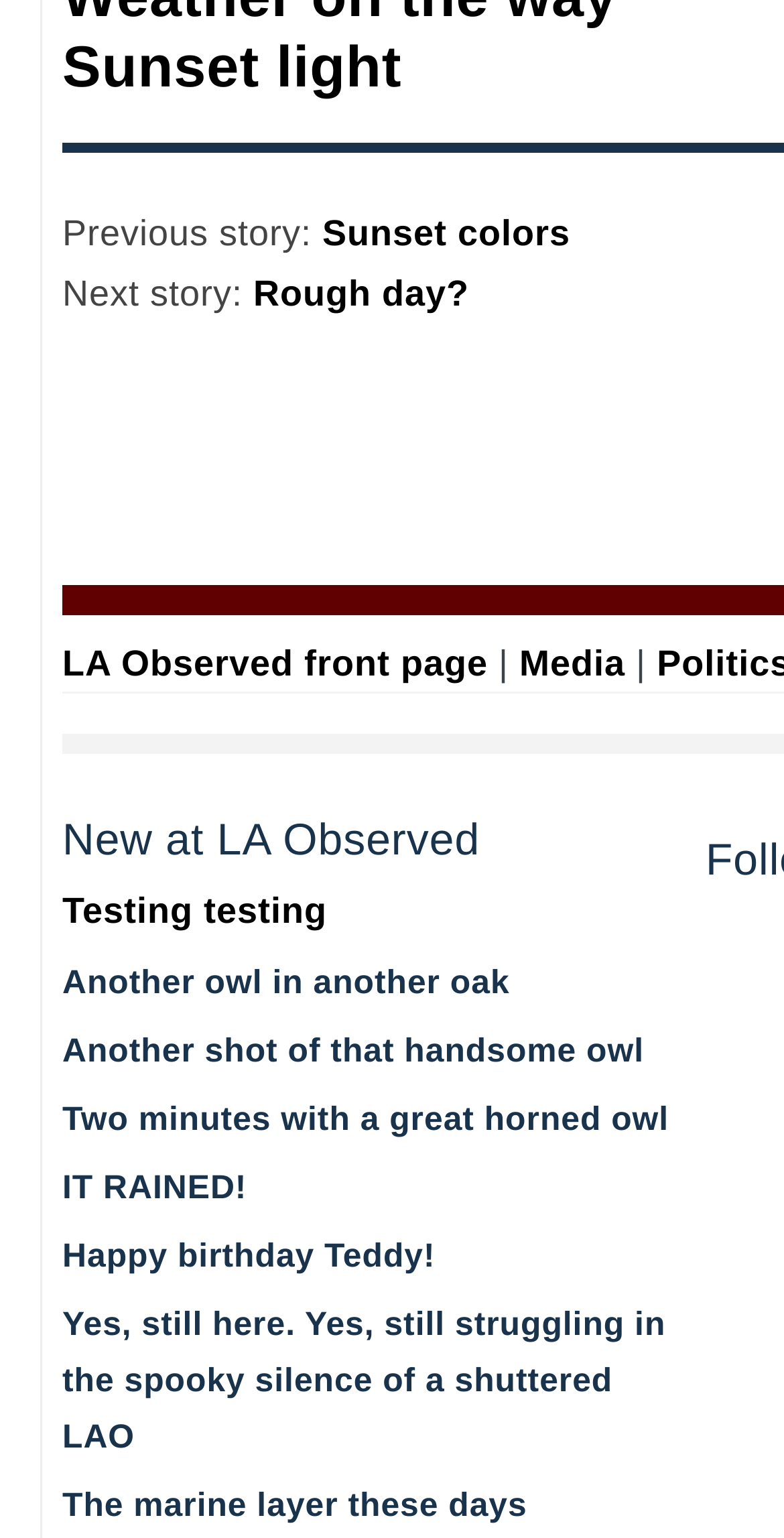How many stories are listed?
Carefully analyze the image and provide a detailed answer to the question.

I counted the number of link elements below the 'New at LA Observed' text, which are 8 in total.